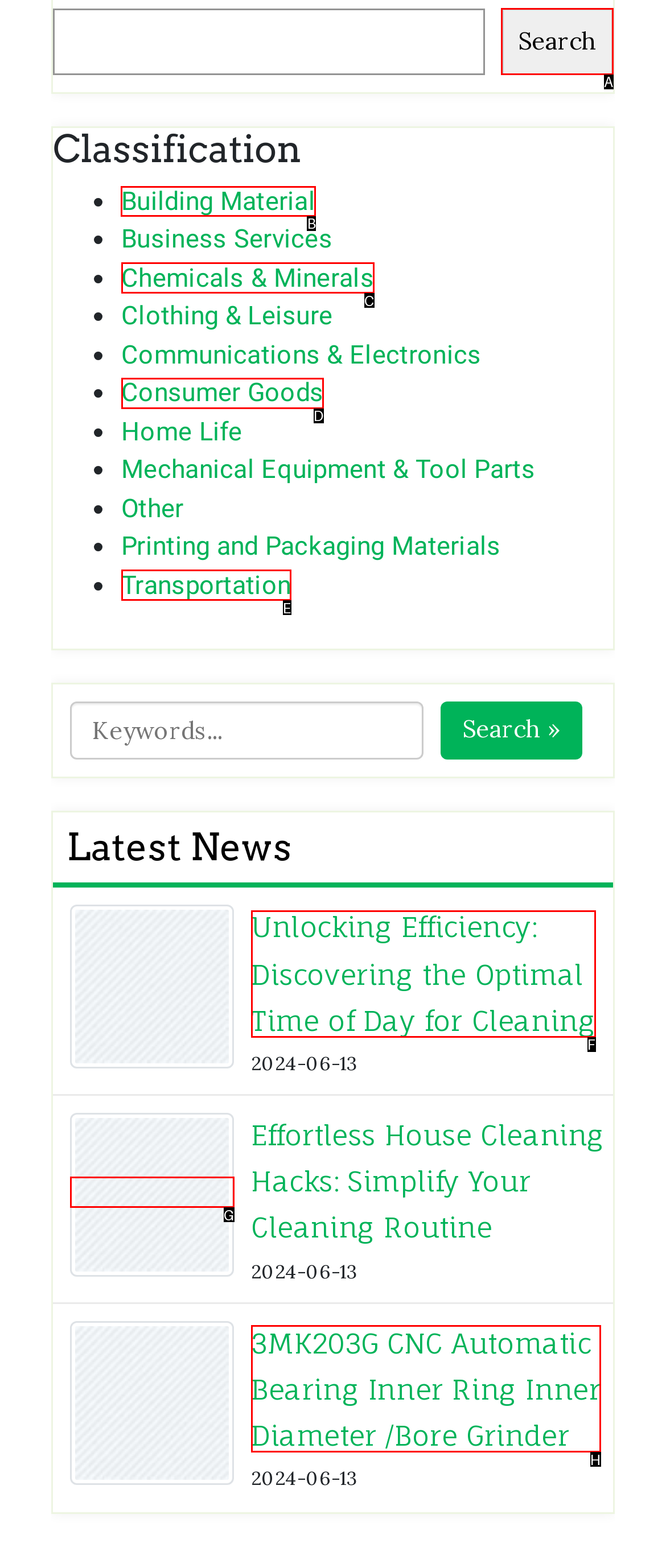Choose the UI element you need to click to carry out the task: Click on Building Material.
Respond with the corresponding option's letter.

B